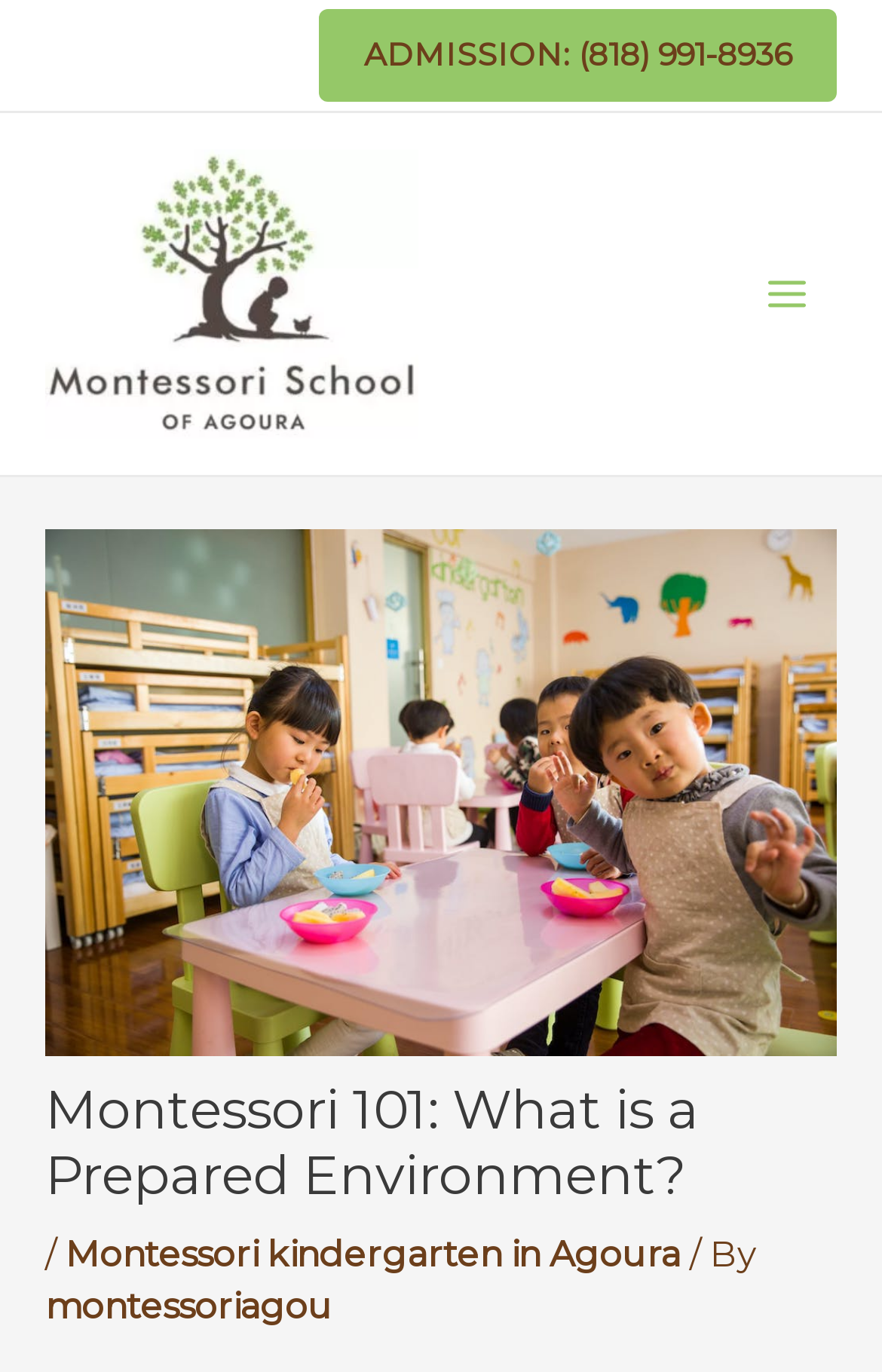What is the type of school?
Answer the question in a detailed and comprehensive manner.

I found the type of school by looking at the link with the text 'Montessori kindergarten in Agoura' which has a bounding box coordinate of [0.074, 0.899, 0.772, 0.93]. The type of school is a 'Montessori kindergarten'.